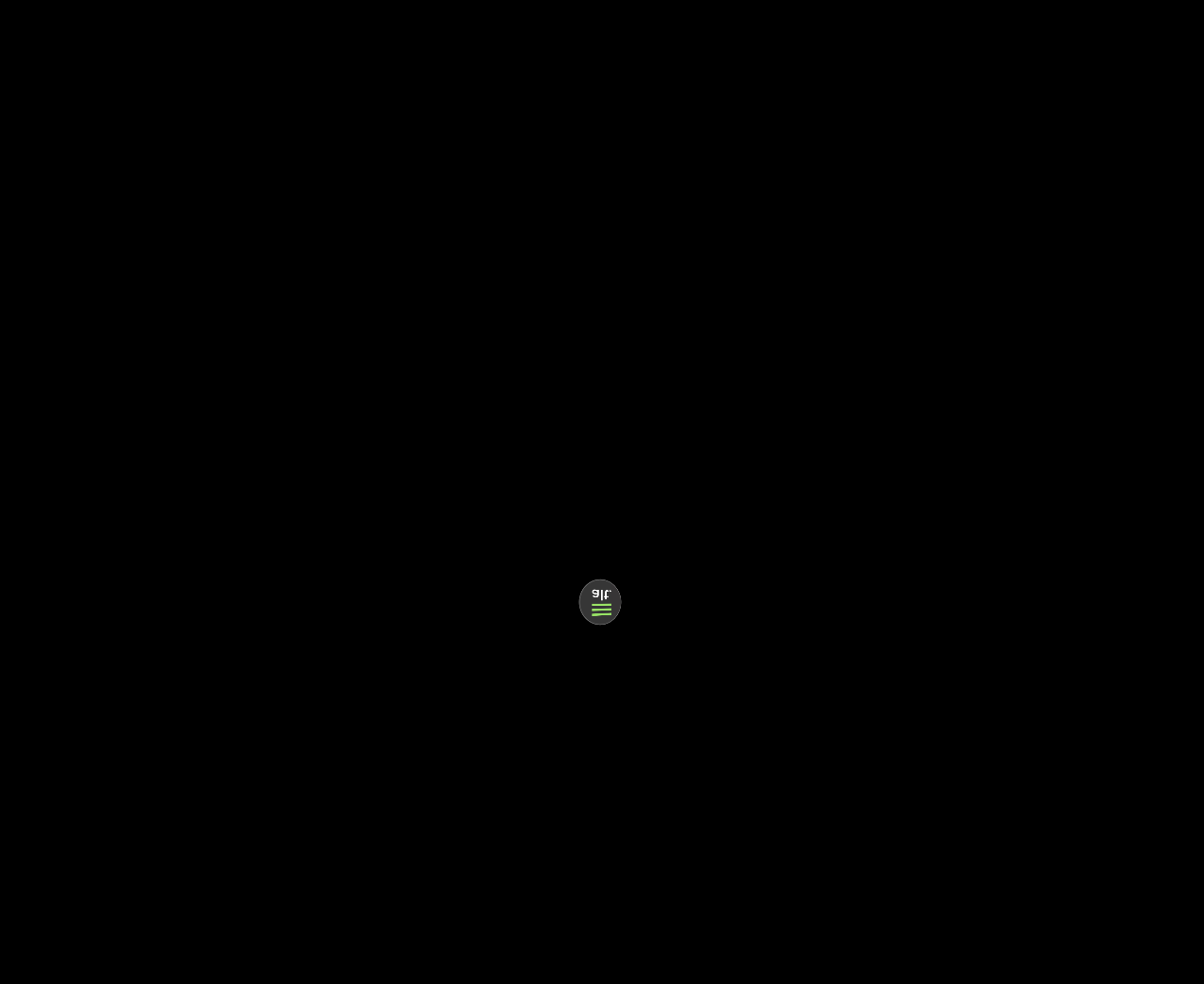Determine the bounding box coordinates of the element's region needed to click to follow the instruction: "Go to Home page". Provide these coordinates as four float numbers between 0 and 1, formatted as [left, top, right, bottom].

[0.215, 0.015, 0.264, 0.058]